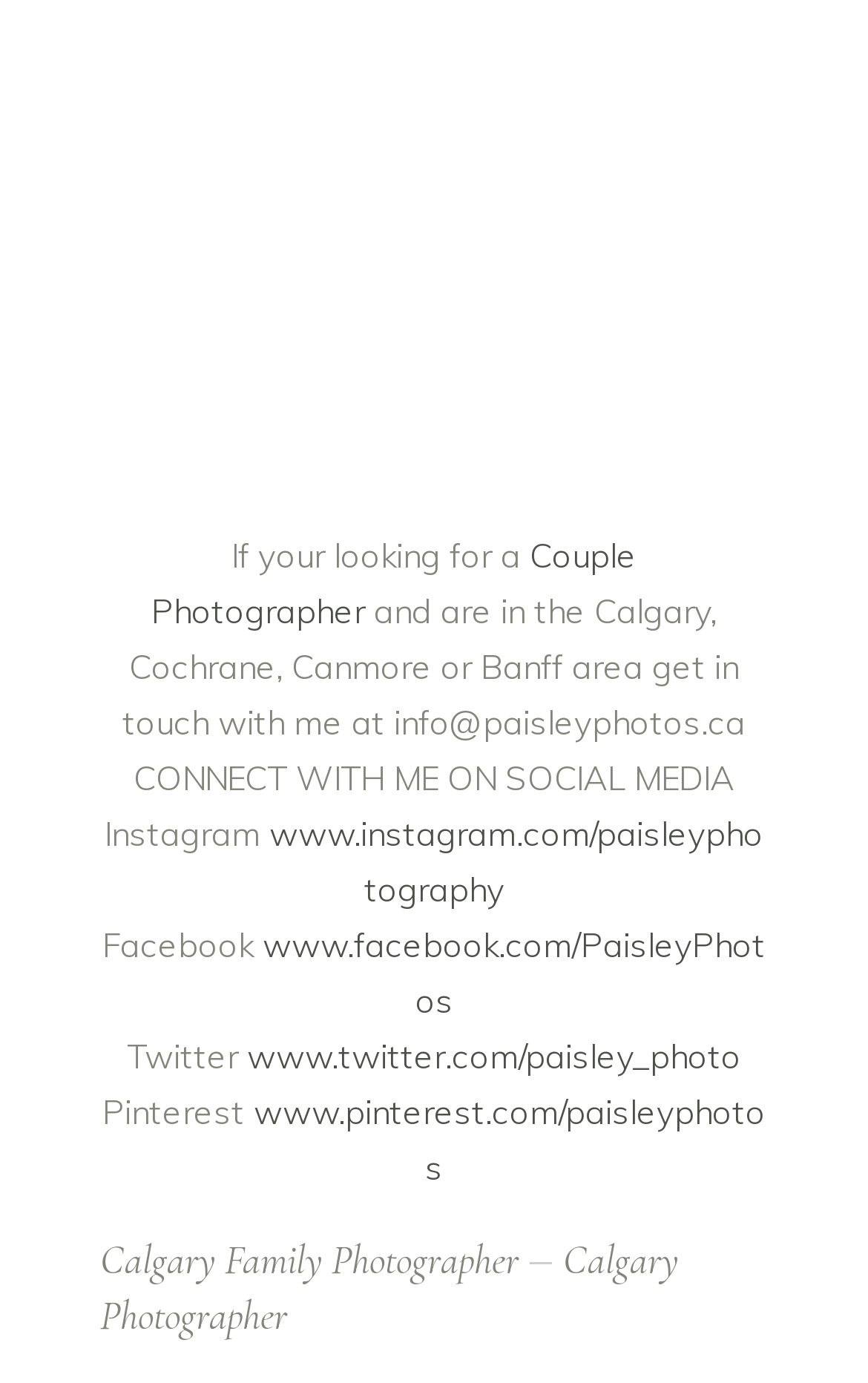What is the photographer's email address?
Look at the screenshot and respond with a single word or phrase.

info@paisleyphotos.ca